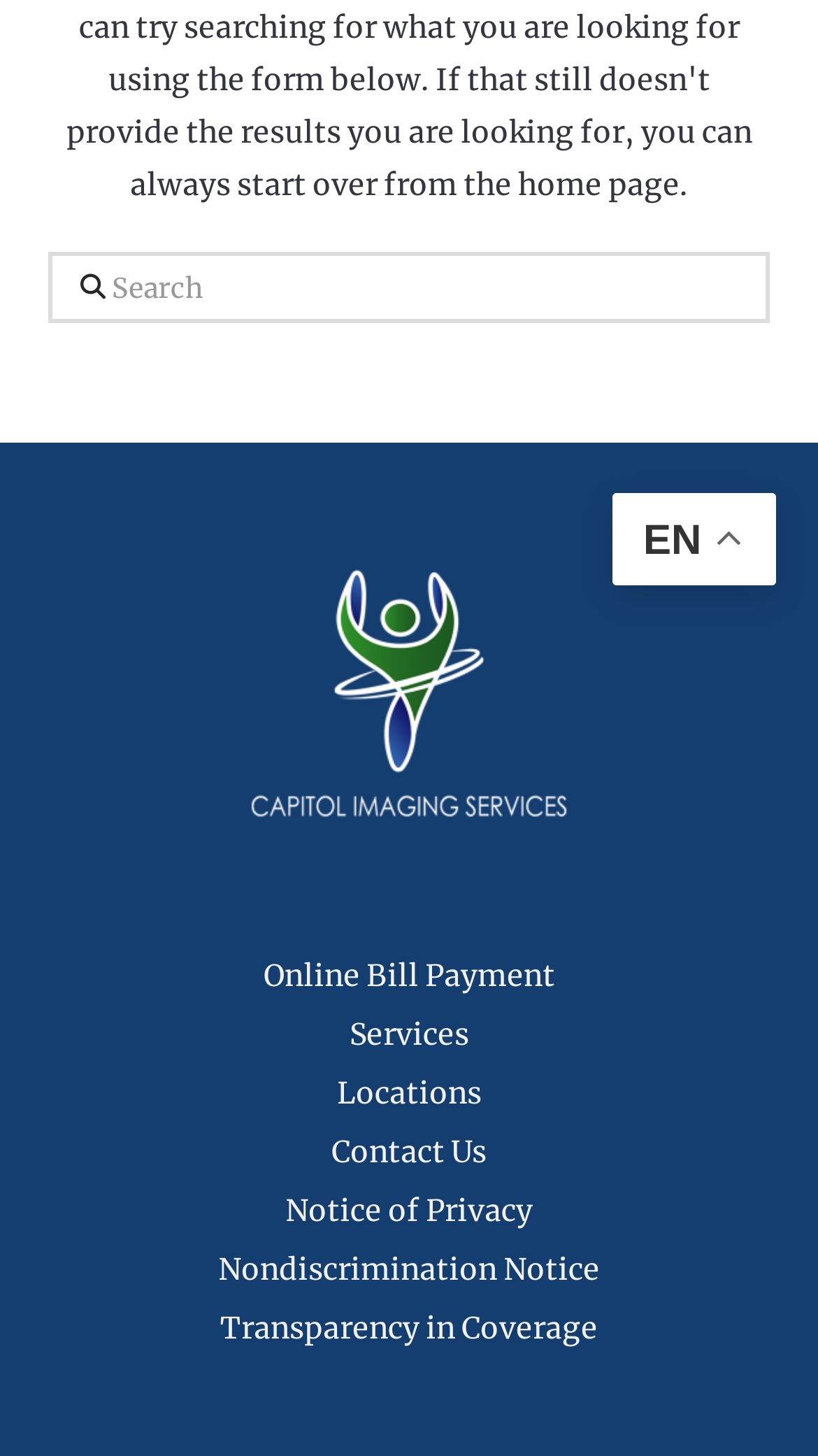Find the UI element described as: "Transparency in Coverage" and predict its bounding box coordinates. Ensure the coordinates are four float numbers between 0 and 1, [left, top, right, bottom].

[0.249, 0.892, 0.751, 0.933]